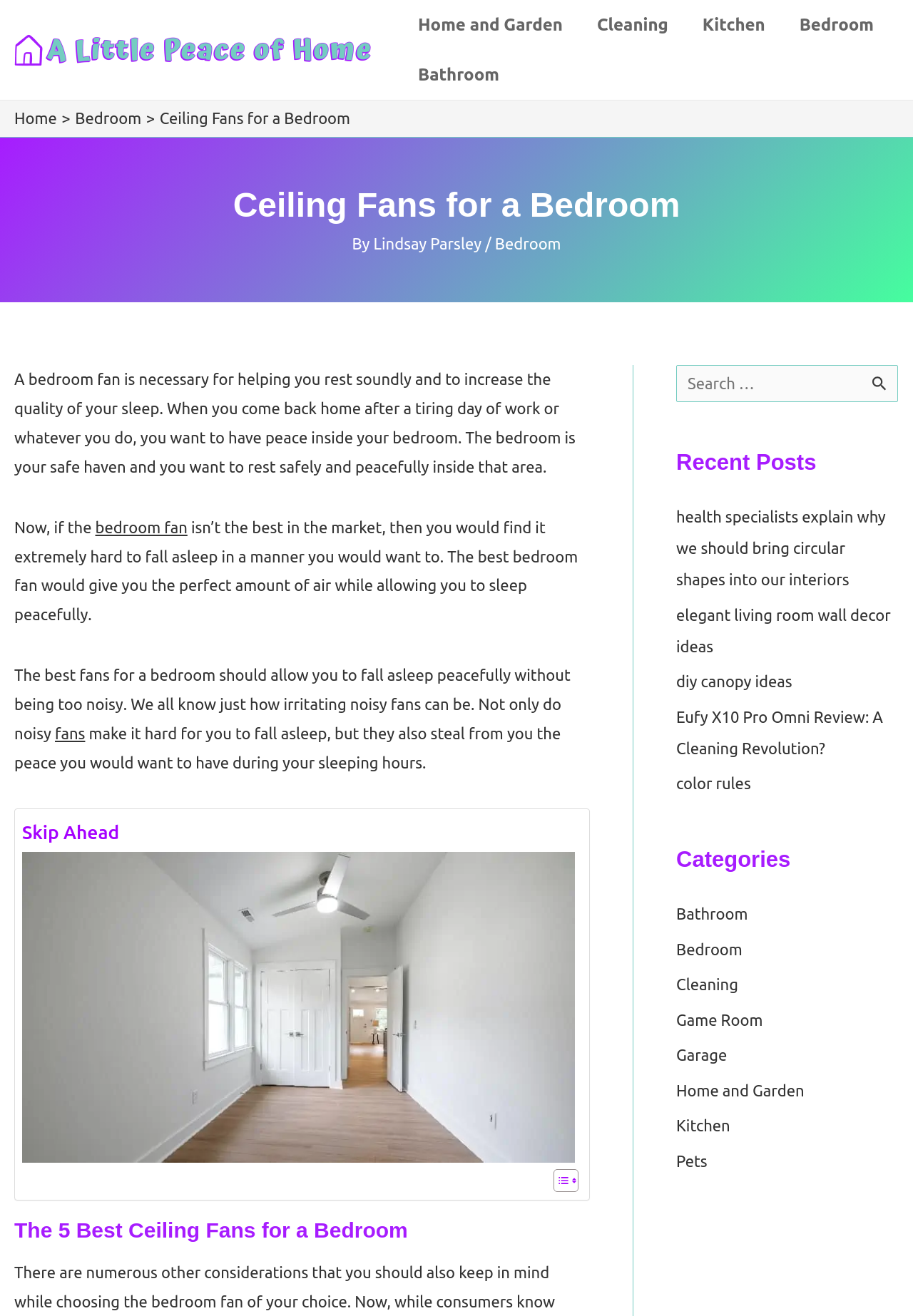What is the author of the current article?
Answer the question with a thorough and detailed explanation.

The author of the current article can be found by looking at the text next to the 'By' keyword, which is 'Lindsay Parsley'.